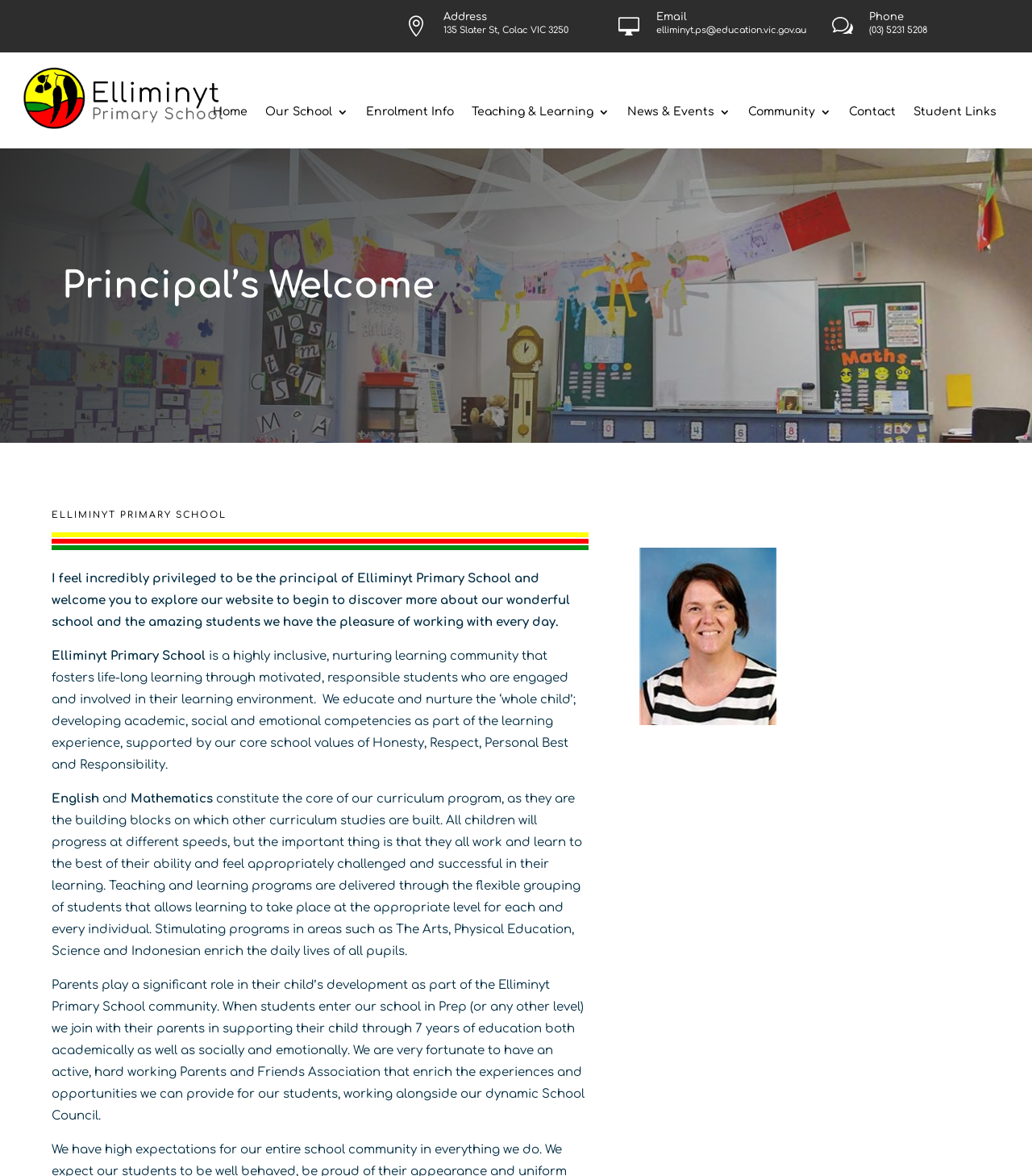Please determine the bounding box coordinates of the element to click in order to execute the following instruction: "Check the school’s Email address". The coordinates should be four float numbers between 0 and 1, specified as [left, top, right, bottom].

[0.636, 0.01, 0.794, 0.026]